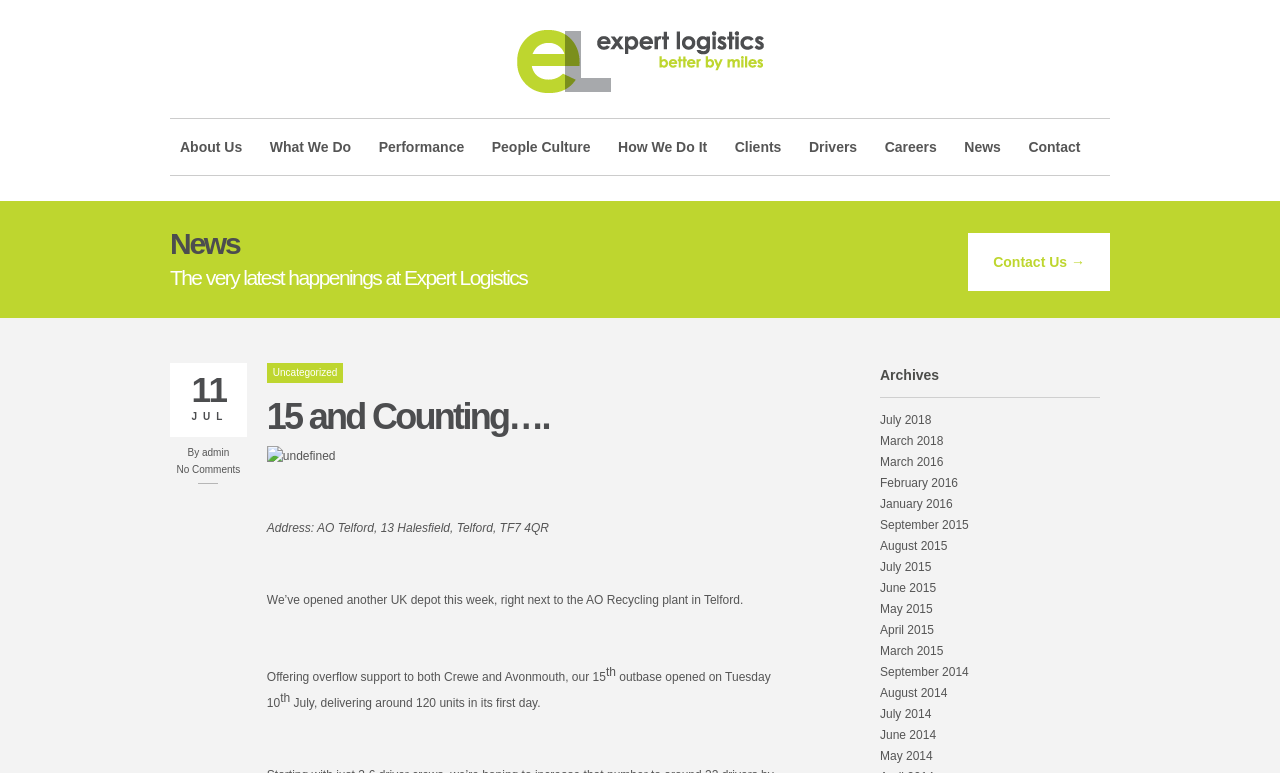Identify the bounding box of the UI element that matches this description: "How We Do It".

[0.483, 0.154, 0.566, 0.226]